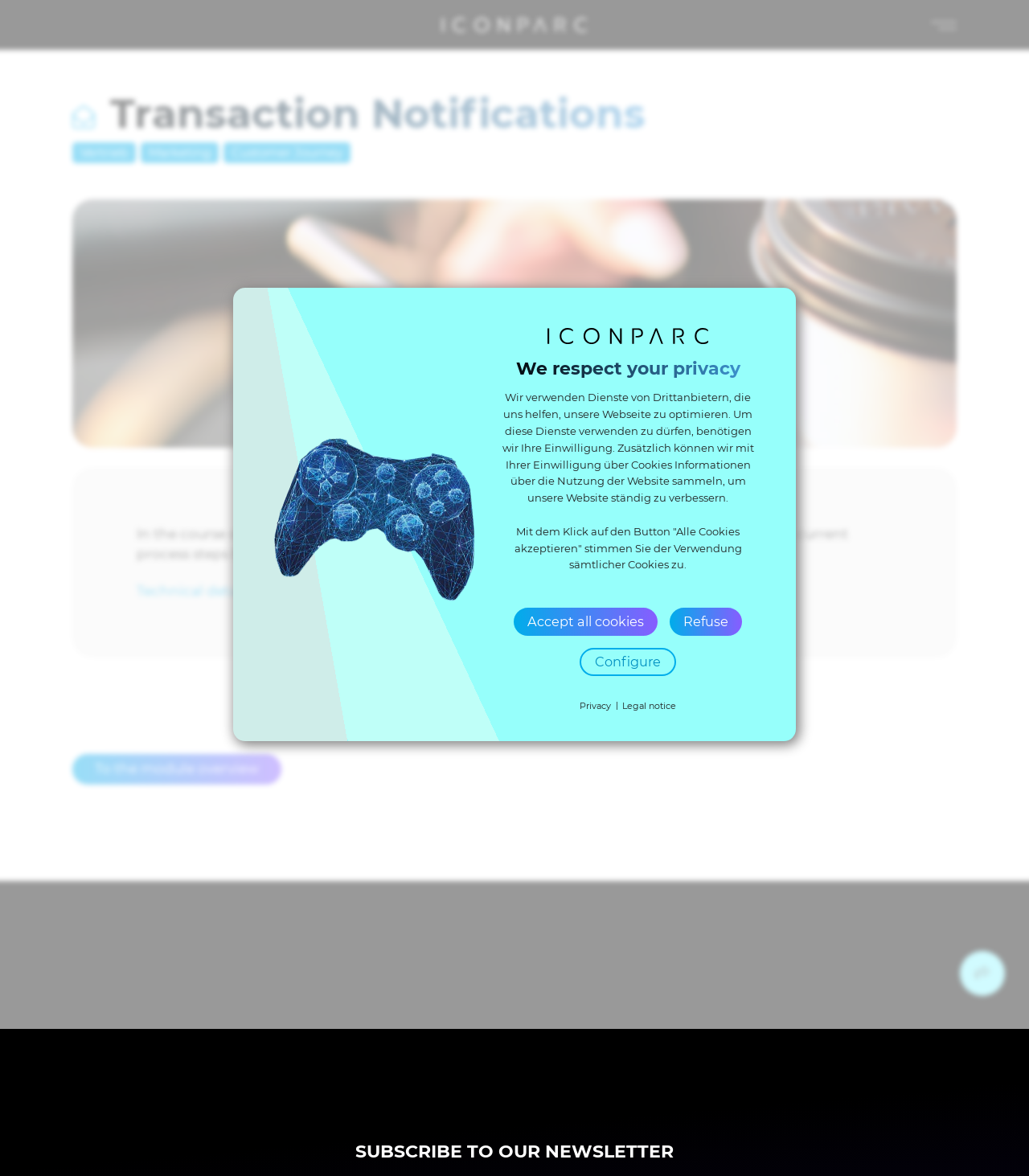Explain the webpage in detail, including its primary components.

The webpage is titled "Transaction Notifications Modul" and features the ICONPARC GmbH logo at the top left corner. Below the logo, there is a main navigation button at the top right corner. The main content area is divided into sections, with a heading "Transaction Notifications" at the top.

In the first section, there are three static text elements arranged horizontally, listing "Vertrieb", "Marketing", and "Customer Journey". Below these text elements, there is a large image that spans most of the width of the content area.

The next section contains a paragraph of text that explains the importance of informing customers and internal employees about current process steps by email in the course of digitalization. Below this text, there is a static text element labeled "Technical details" and a button next to it.

At the bottom left corner of the content area, there is a link to the module overview. Above it, there is a heading "SUBSCRIBE TO OUR NEWSLETTER" in a larger font size.

On the right side of the content area, there are several elements related to cookies and privacy. There is an image of ICONPARC Cookies, followed by the ICONPARC Logo and a static text element that says "We respect your privacy". Below these elements, there is a longer paragraph of text that explains the use of third-party services and cookies on the website. This paragraph is followed by three links: "Accept all cookies →", "Refuse →", and "Configure →". Finally, there are two more links at the bottom right corner, labeled "Privacy" and "| Legal notice".